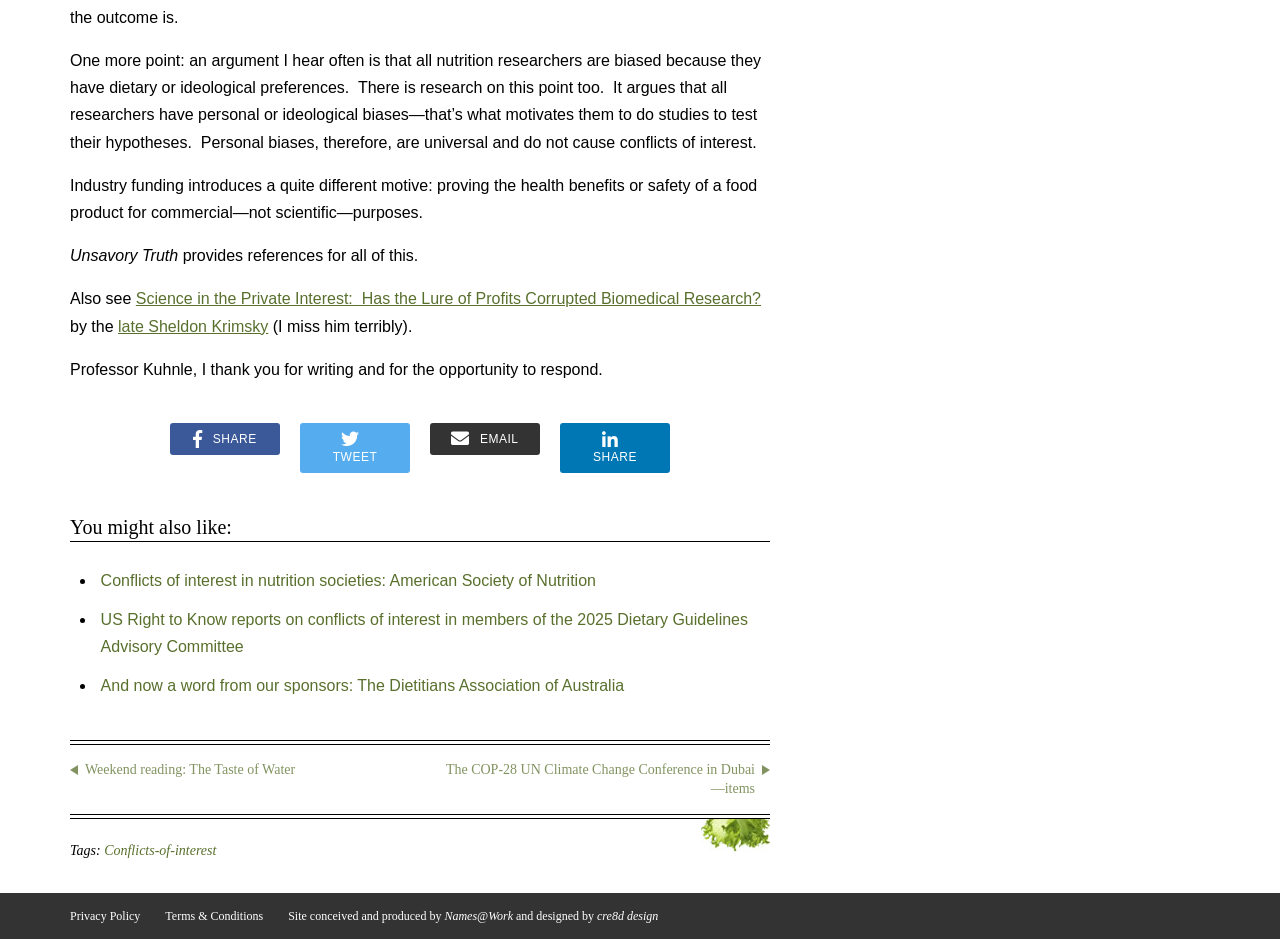Identify the bounding box coordinates of the region that needs to be clicked to carry out this instruction: "Explore the 'CHILD REARING' category". Provide these coordinates as four float numbers ranging from 0 to 1, i.e., [left, top, right, bottom].

None